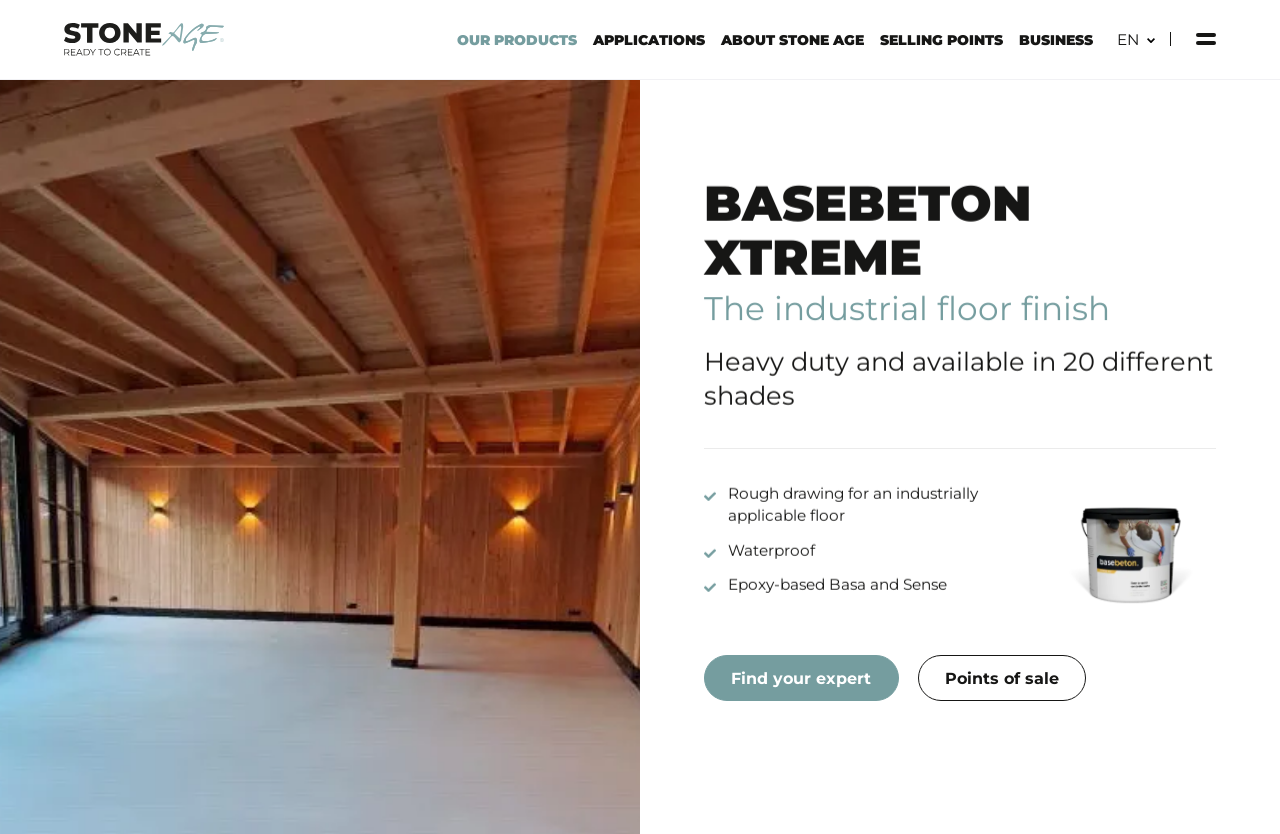Show the bounding box coordinates of the region that should be clicked to follow the instruction: "Switch to English language."

[0.873, 0.036, 0.903, 0.059]